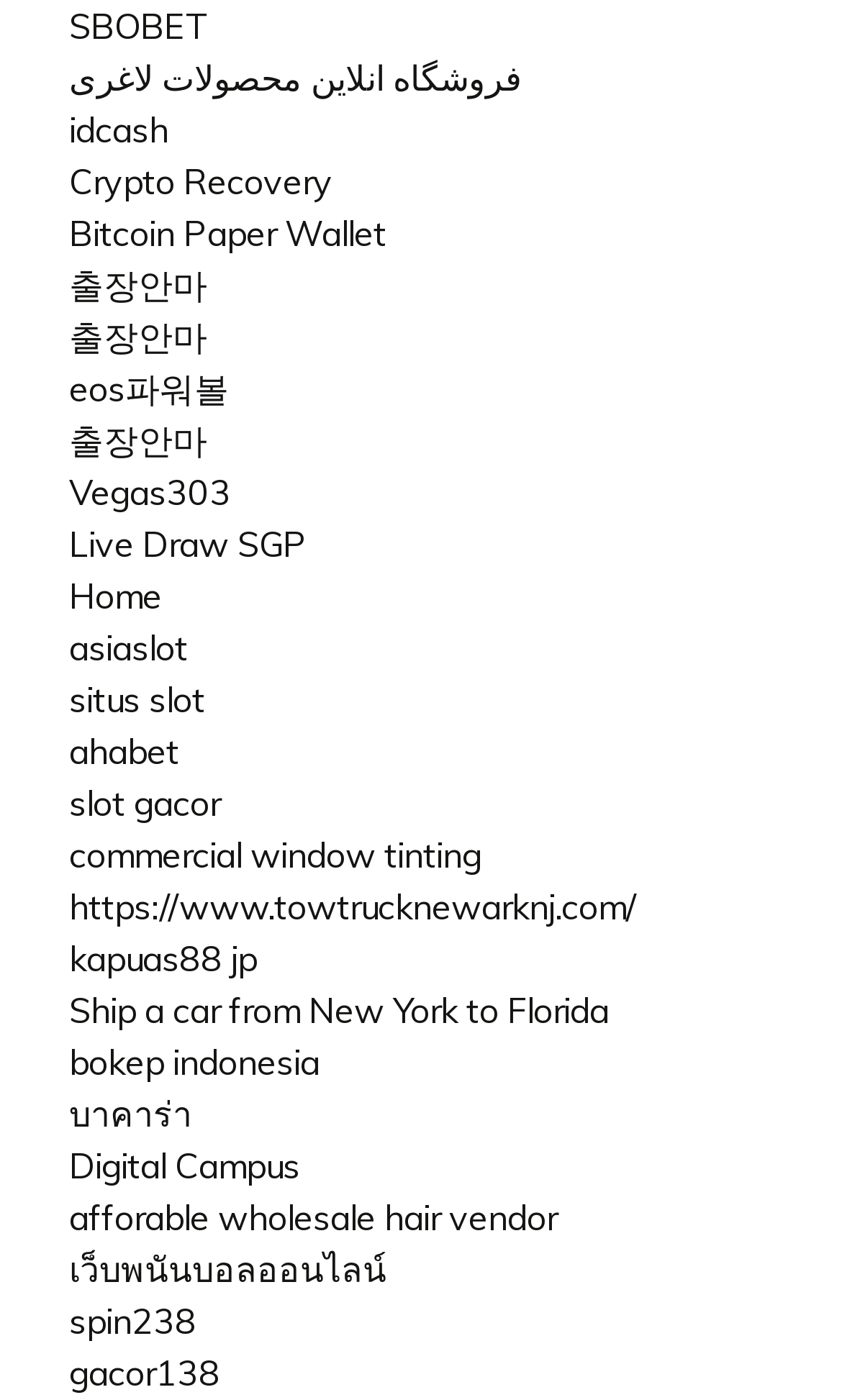Identify the bounding box coordinates of the clickable region required to complete the instruction: "Click on SBOBET". The coordinates should be given as four float numbers within the range of 0 and 1, i.e., [left, top, right, bottom].

[0.082, 0.003, 0.249, 0.034]